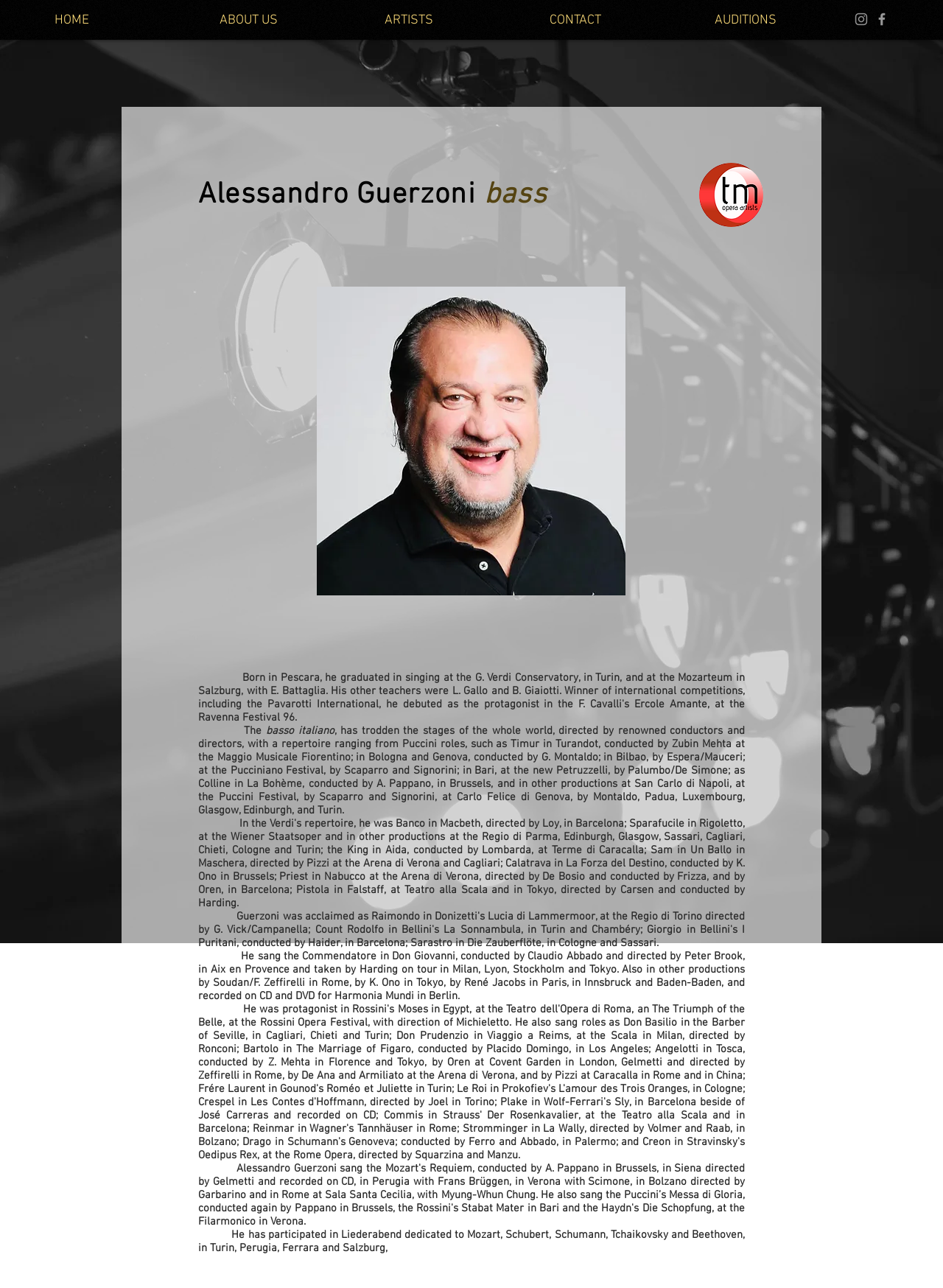Can you identify and provide the main heading of the webpage?

Alessandro Guerzoni bass